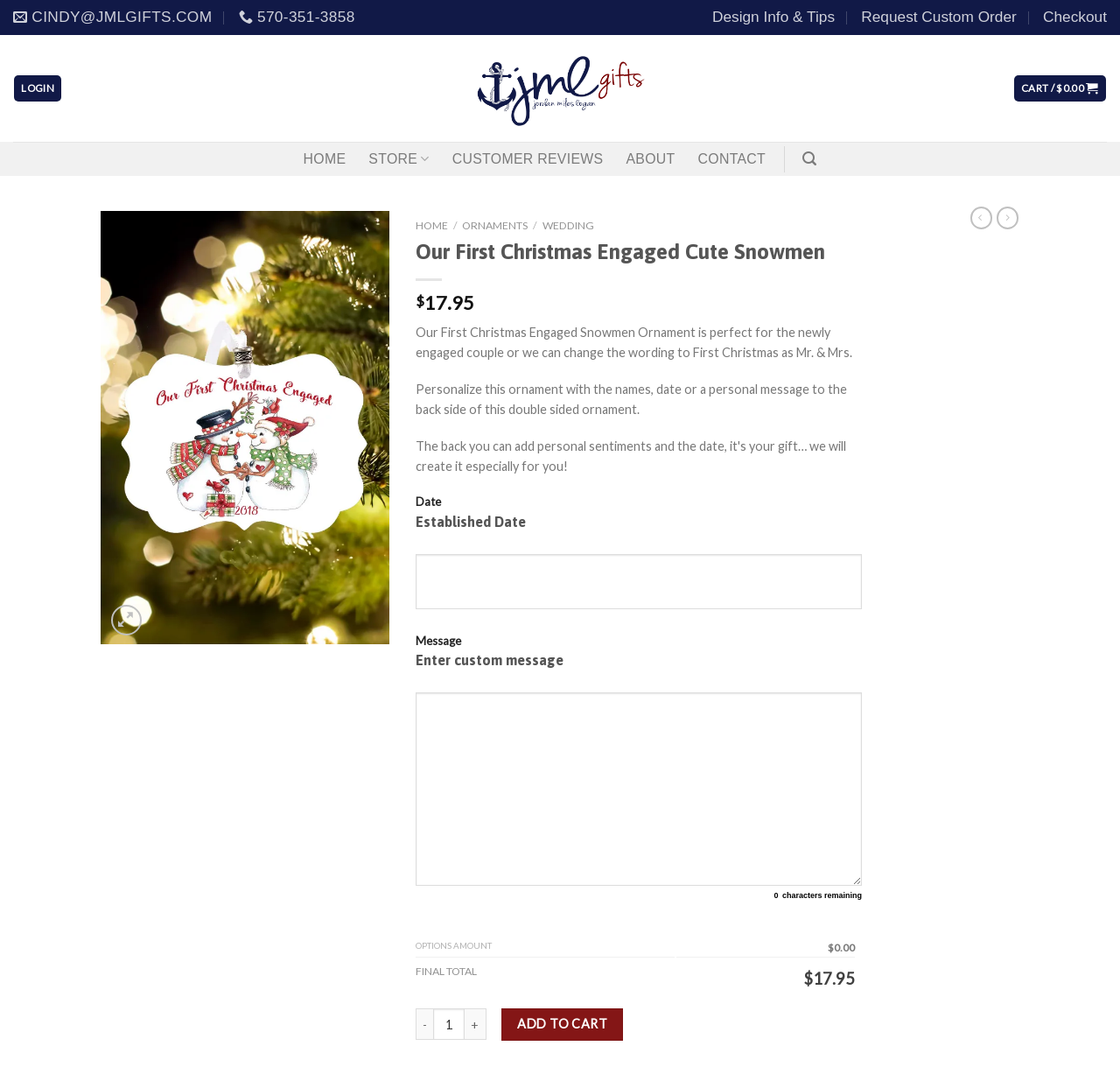Please specify the bounding box coordinates of the area that should be clicked to accomplish the following instruction: "Add to cart". The coordinates should consist of four float numbers between 0 and 1, i.e., [left, top, right, bottom].

[0.448, 0.945, 0.557, 0.975]